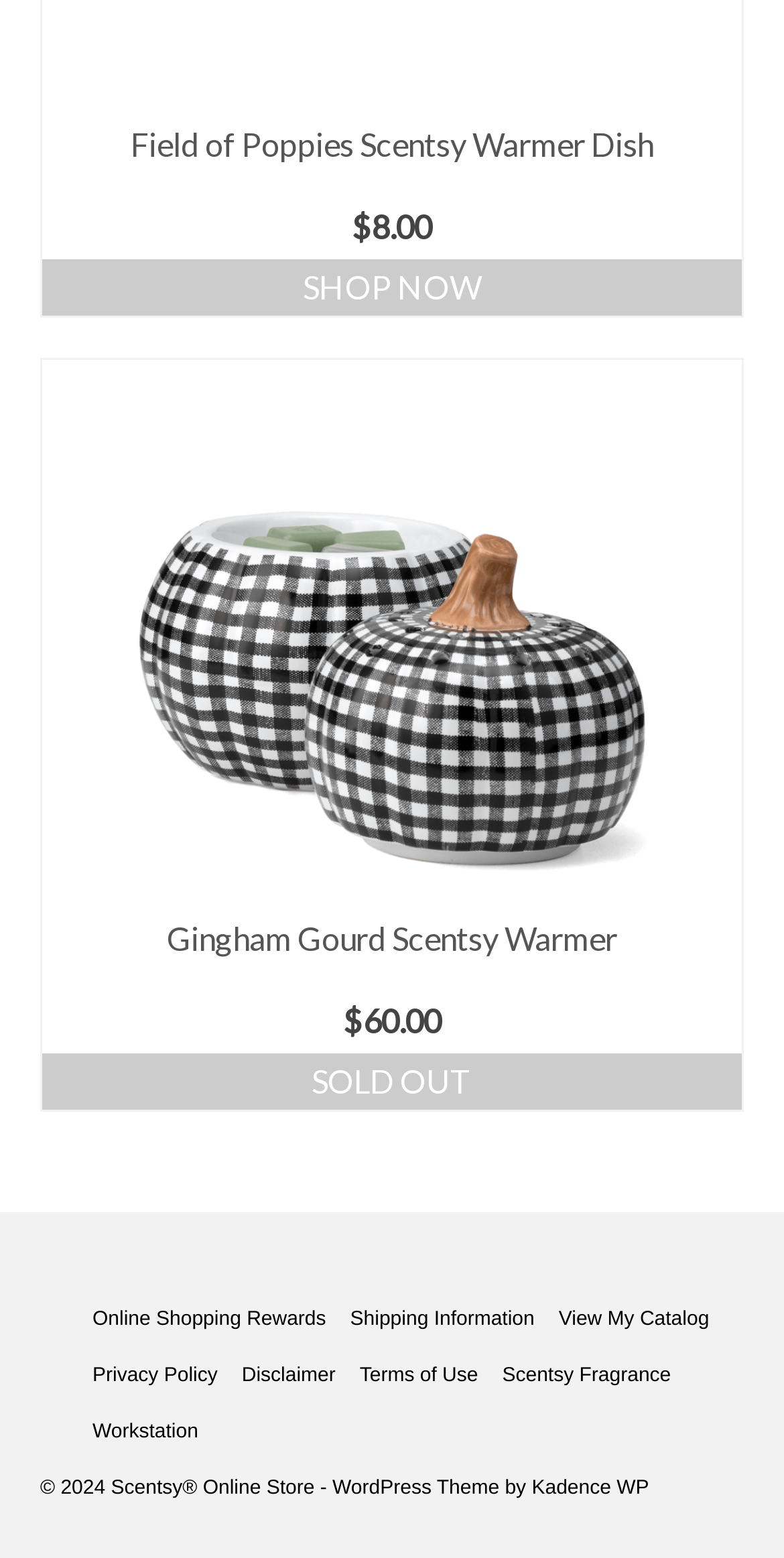How many links are there in the footer section?
Respond to the question with a well-detailed and thorough answer.

I counted the number of link elements in the footer section, which are 'Online Shopping Rewards', 'Shipping Information', 'View My Catalog', 'Privacy Policy', 'Disclaimer', 'Terms of Use', and 'Scentsy Fragrance'. There are 7 links in the footer section.